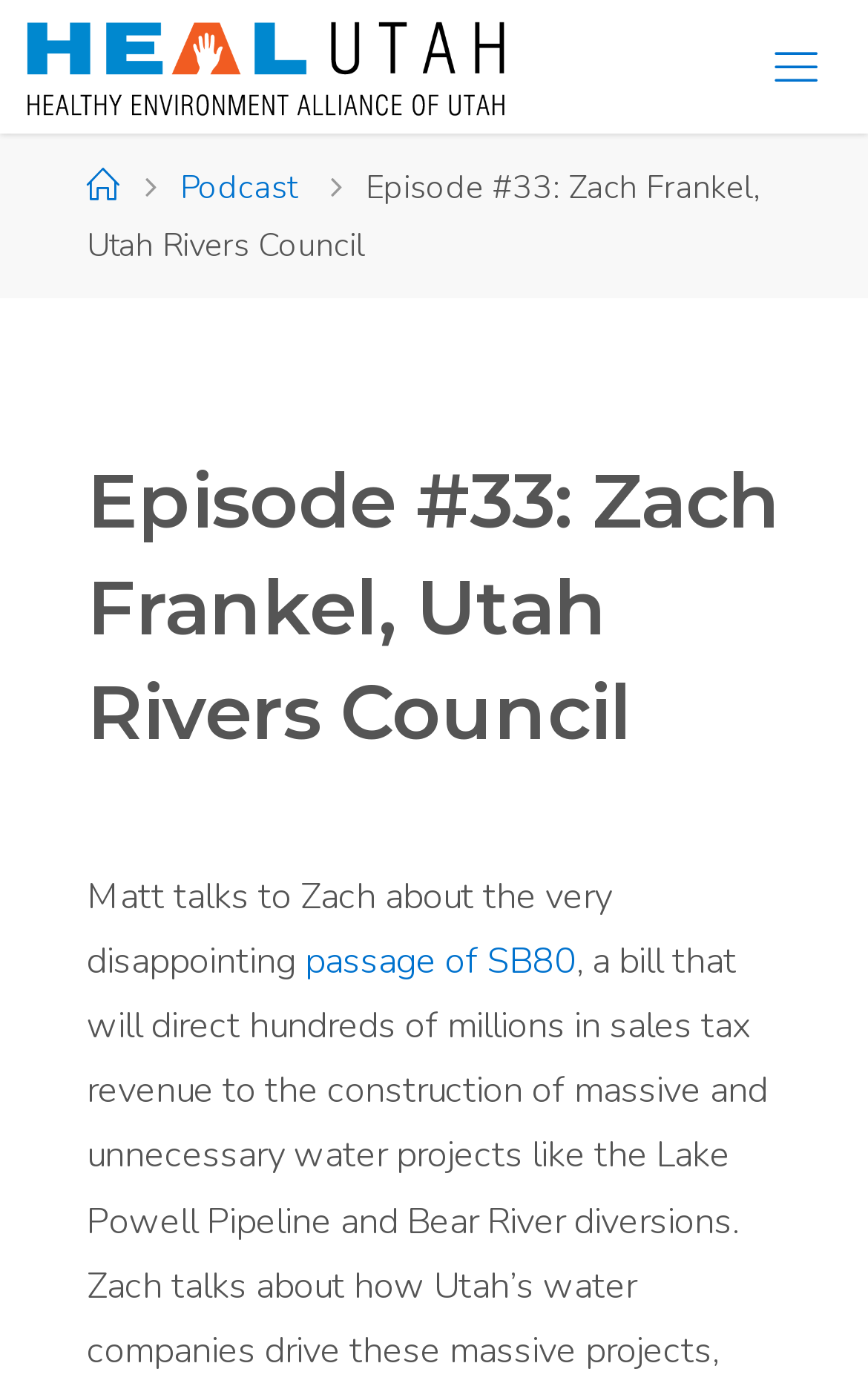Look at the image and answer the question in detail:
What is the name of the podcast?

I found the answer by looking at the top-left corner of the webpage, where there is a link with the text 'HEAL Utah Podcast'.